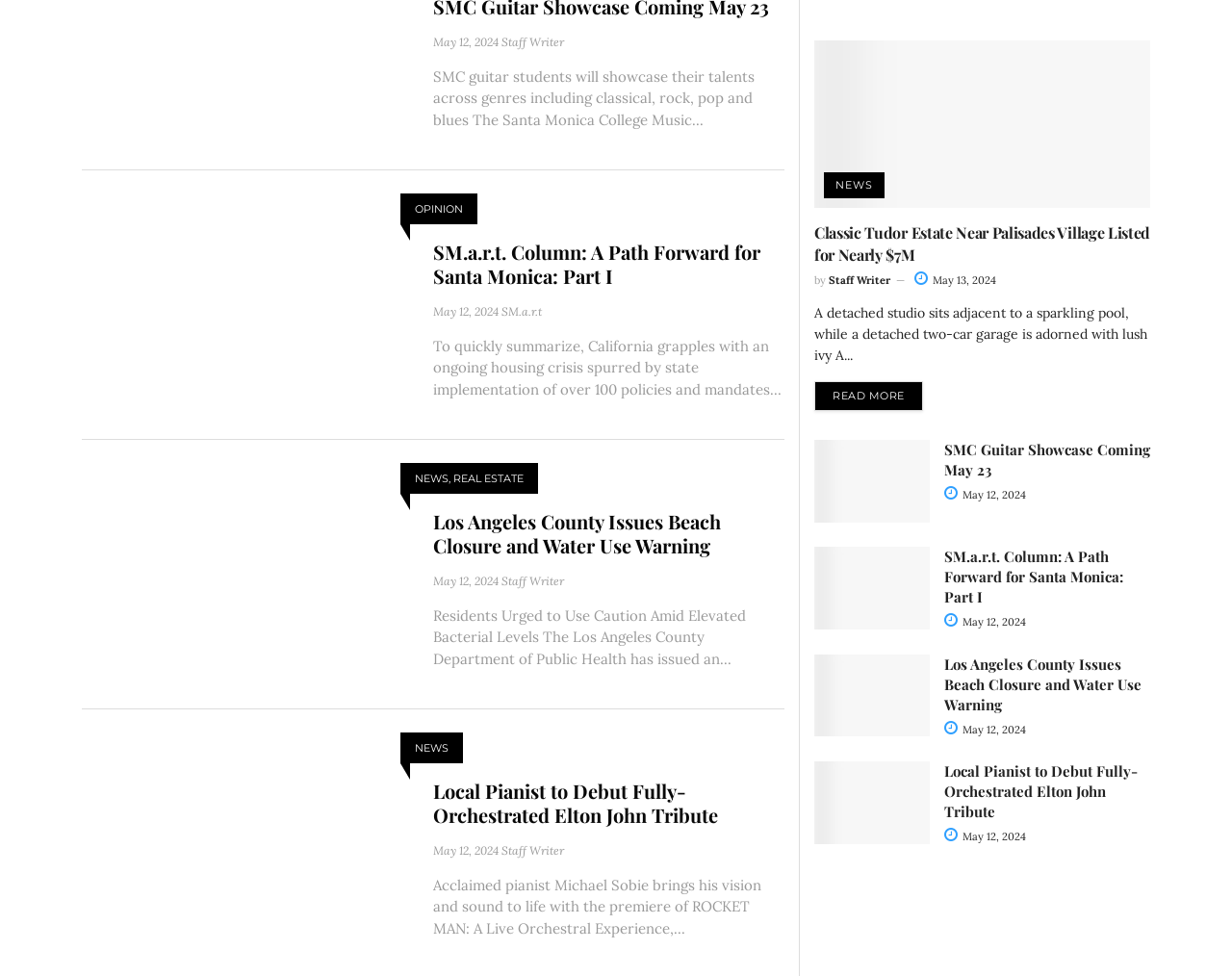Kindly determine the bounding box coordinates for the area that needs to be clicked to execute this instruction: "Read the 'SMC Guitar Showcase Coming May 23' event article".

[0.766, 0.451, 0.934, 0.492]